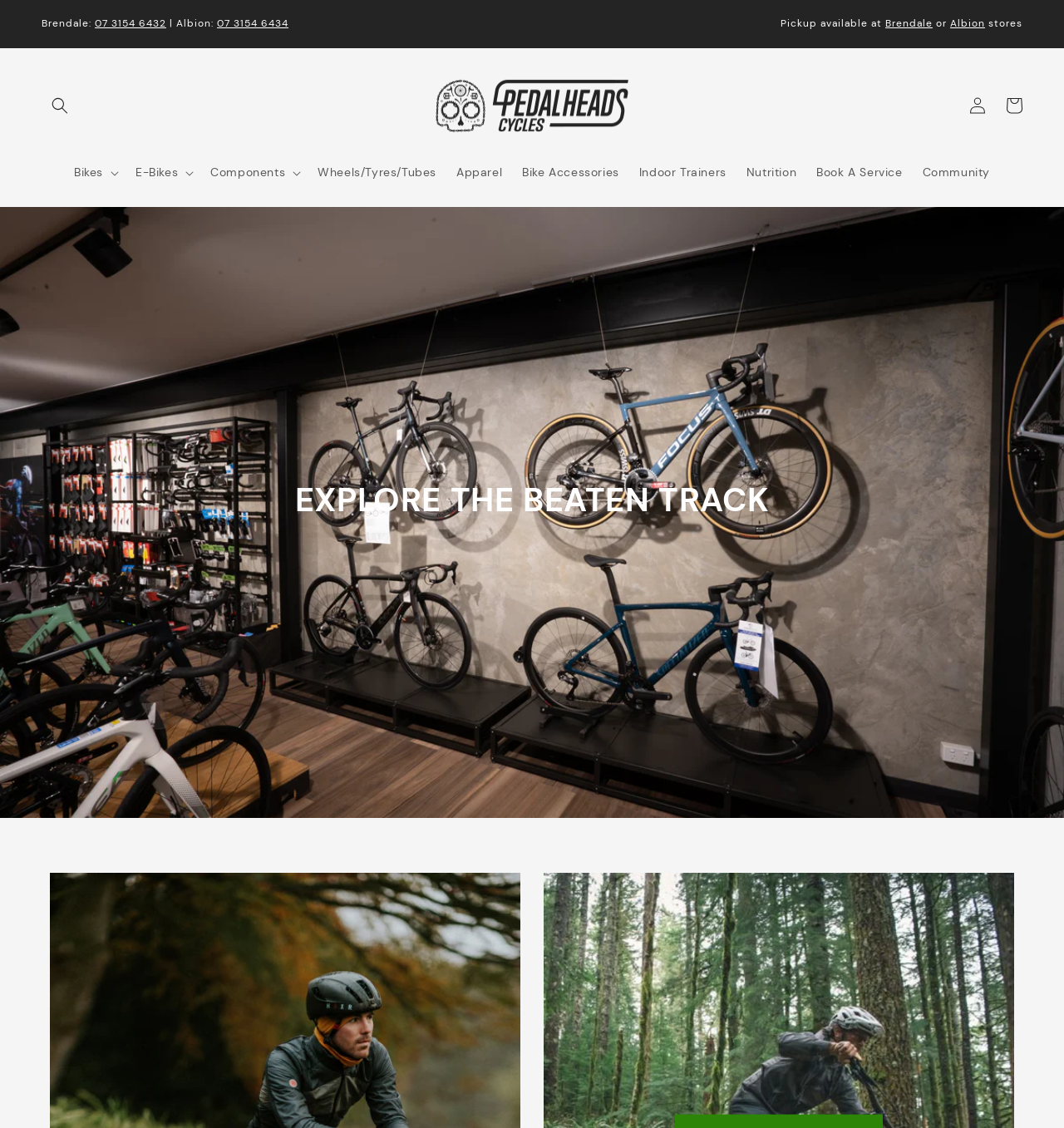Provide a short answer to the following question with just one word or phrase: What is the name of the bike specialist?

Pedalheads